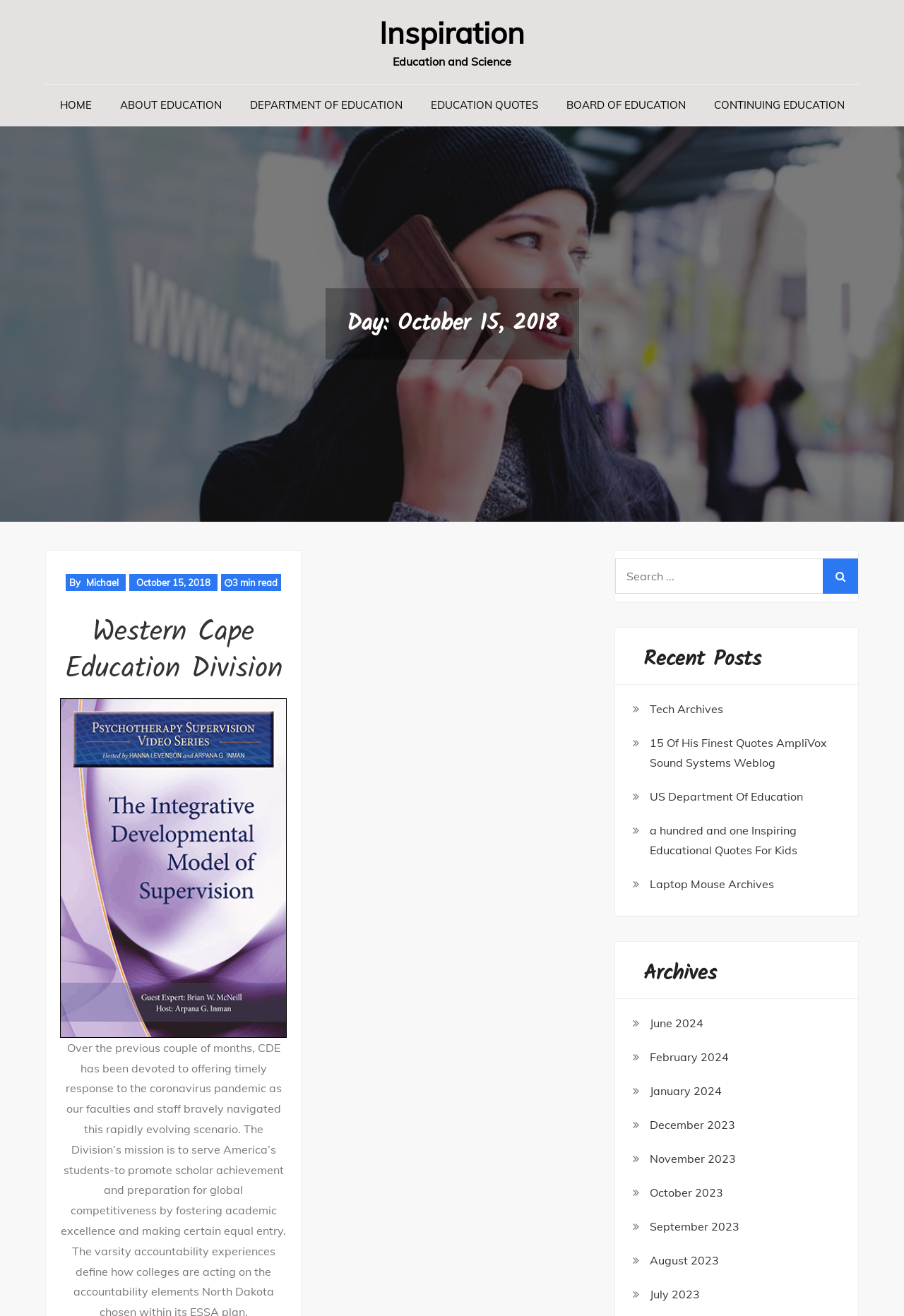Please determine the bounding box coordinates of the area that needs to be clicked to complete this task: 'Download Salty Hounds game'. The coordinates must be four float numbers between 0 and 1, formatted as [left, top, right, bottom].

None